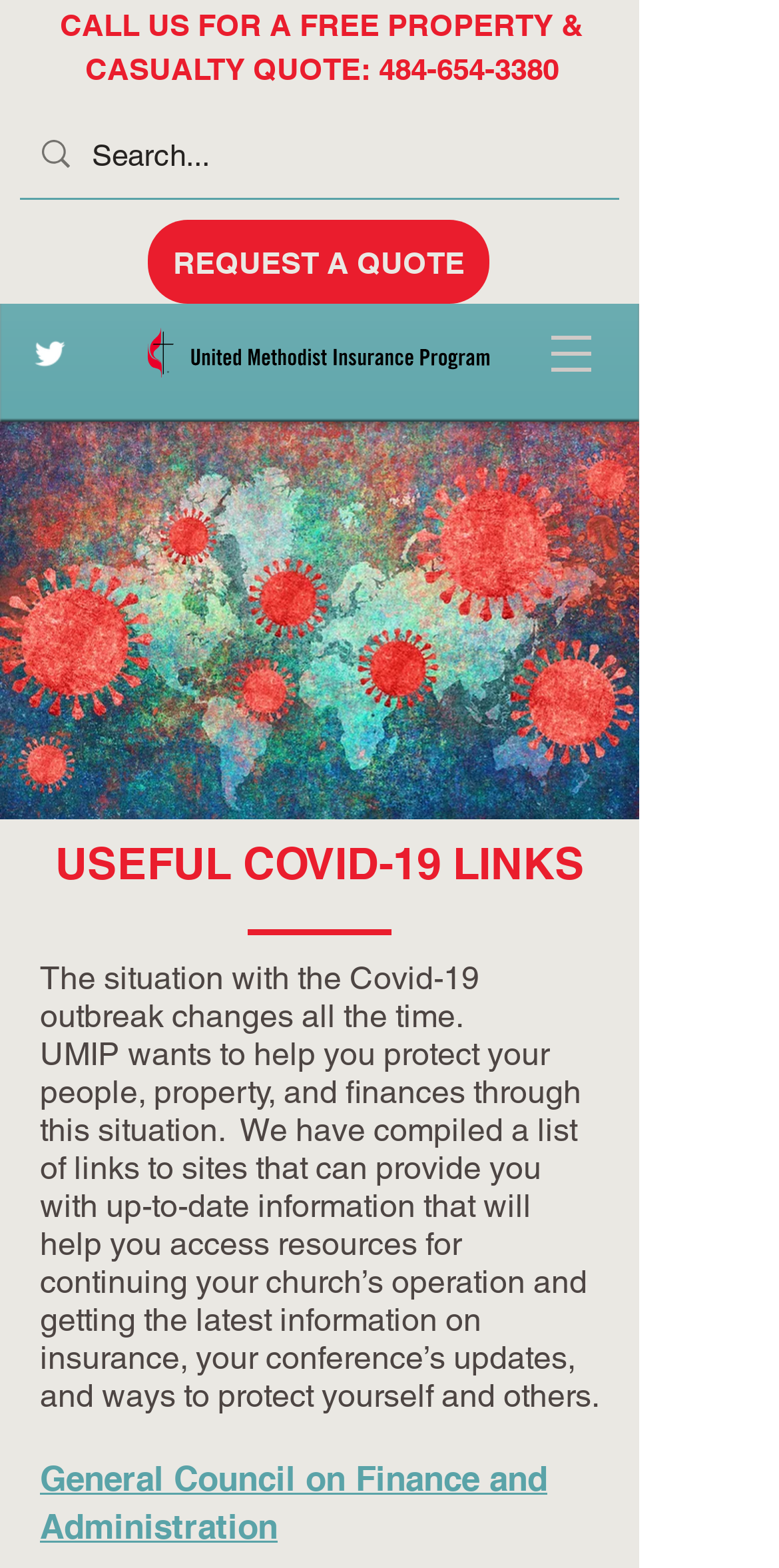Please provide a short answer using a single word or phrase for the question:
What is the name of the first link provided?

General Council on Finance and Administration